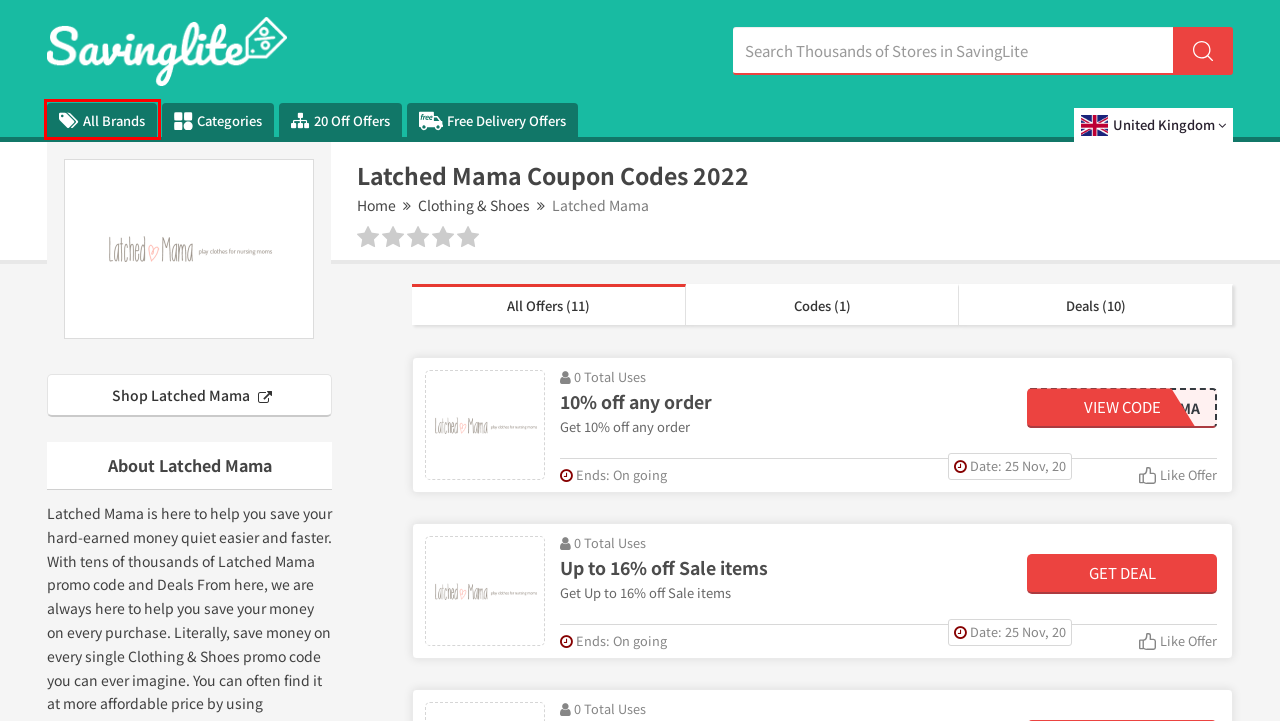Examine the screenshot of the webpage, which has a red bounding box around a UI element. Select the webpage description that best fits the new webpage after the element inside the red bounding box is clicked. Here are the choices:
A. SavingLite - Disclaimer
B. All Categories - SavingLite
C. SavingLite - Free Delivery Offers
D. Nursing Tops, Dresses, Pajamas & More for Breastfeeding Moms
 – Latched Mama
E. Clothing & Shoes Promo, Discount Codes & Offers - May 2024
F. SavingLite: Vouchers, Promo Codes & Deals & More 2024
G. SavingLite - Top 20 Off Offers
H. Online Retailers & Brands Voucher Codes  2024 - SavingLite

H